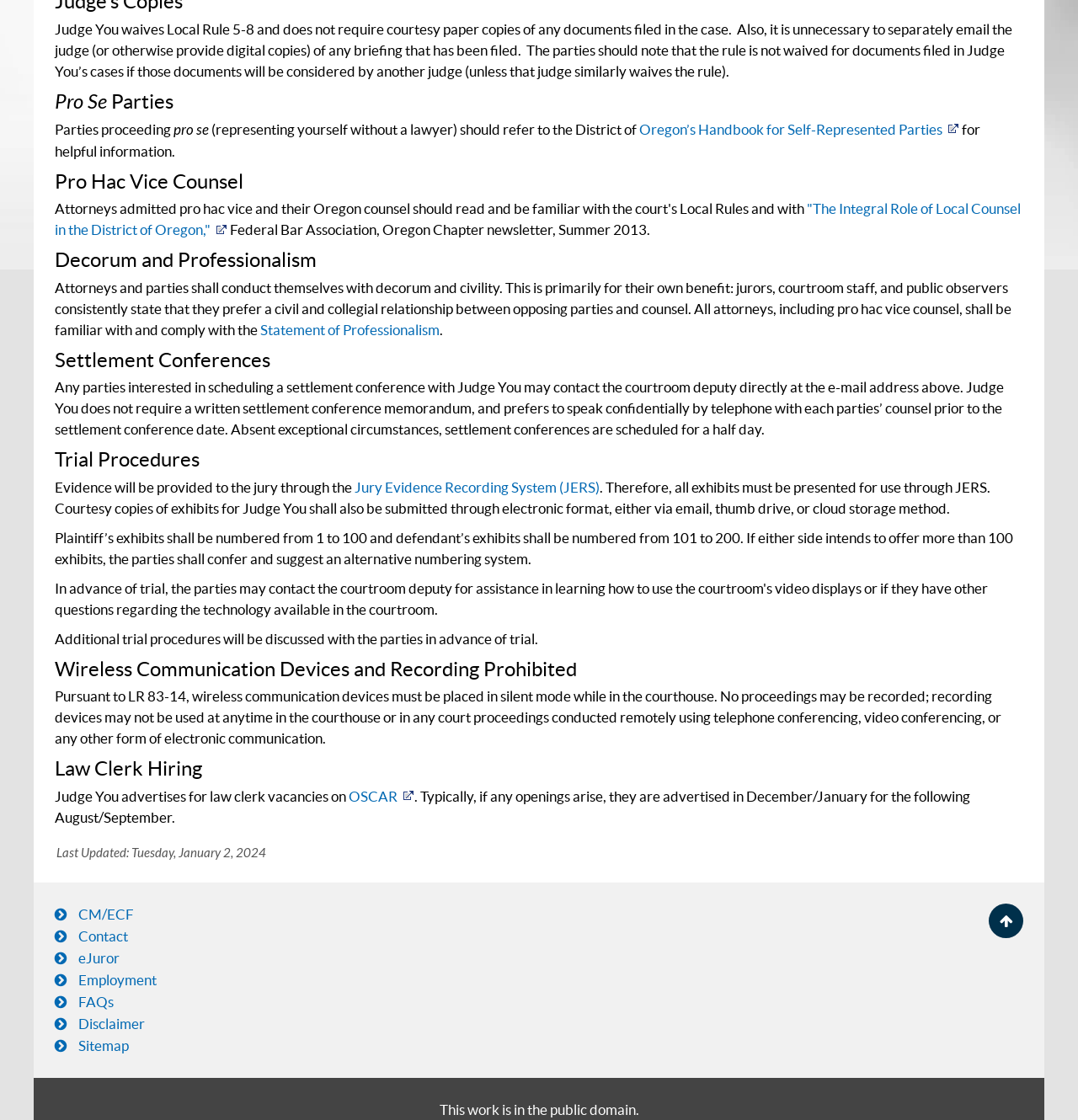Can you find the bounding box coordinates of the area I should click to execute the following instruction: "Click the 'Jury Evidence Recording System (JERS)' link"?

[0.329, 0.428, 0.556, 0.442]